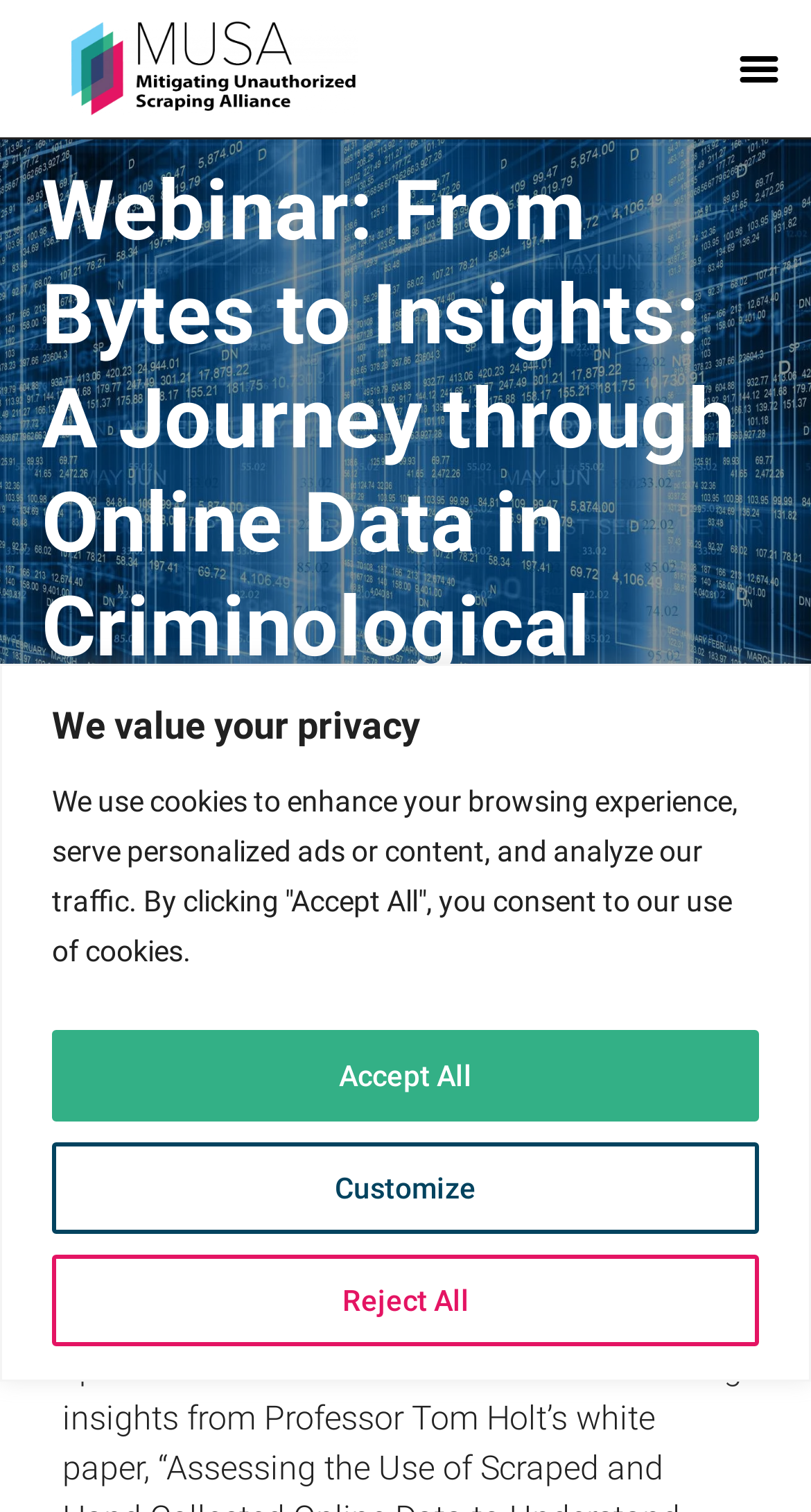Is the menu toggle button expanded?
Use the image to answer the question with a single word or phrase.

False